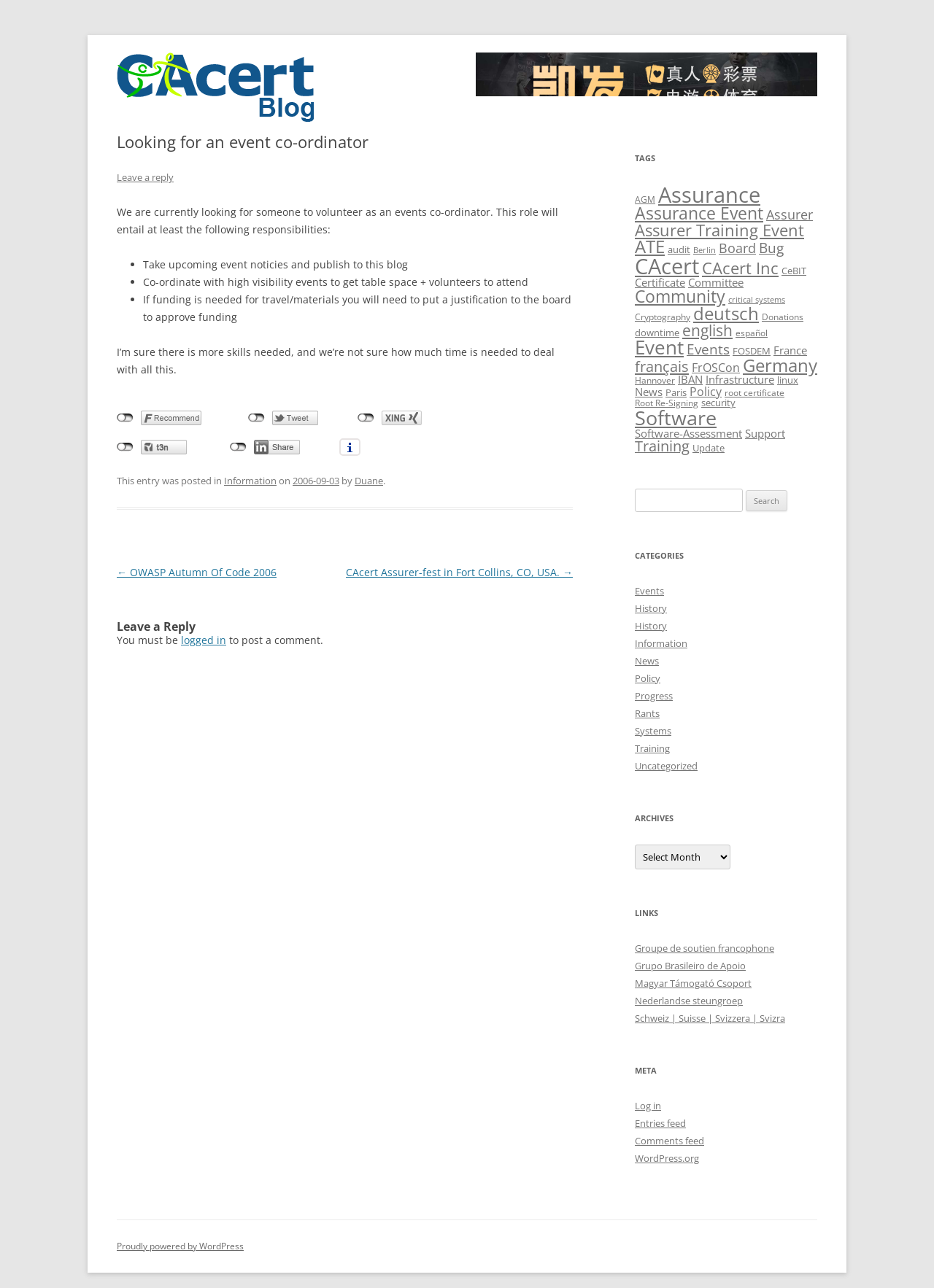Offer a detailed account of what is visible on the webpage.

The webpage is a blog post titled "Looking for an event co-ordinator" on the CAcert Blog. At the top, there is a heading "CAcert Blog" with an image next to it. Below this, there is an advertisement iframe. 

The main content of the blog post is divided into sections. The first section has a heading "Looking for an event co-ordinator" and a link to "Leave a reply". The main text of the blog post describes the role of an events co-ordinator, including responsibilities such as publishing upcoming event notices to the blog, co-ordinating with high-visibility events, and justifying funding requests to the board. 

Below this, there is a footer section that displays information about the blog post, including the category "Information", the date "2006-09-03", and the author "Duane". 

On the right side of the page, there is a section titled "Post navigation" with links to previous and next posts. Below this, there is a "Leave a Reply" section that prompts users to log in to post a comment.

On the bottom right side of the page, there is a complementary section titled "TAGS" that lists various tags related to the blog post, including "AGM", "Assurance", "Assurance Event", and many others.